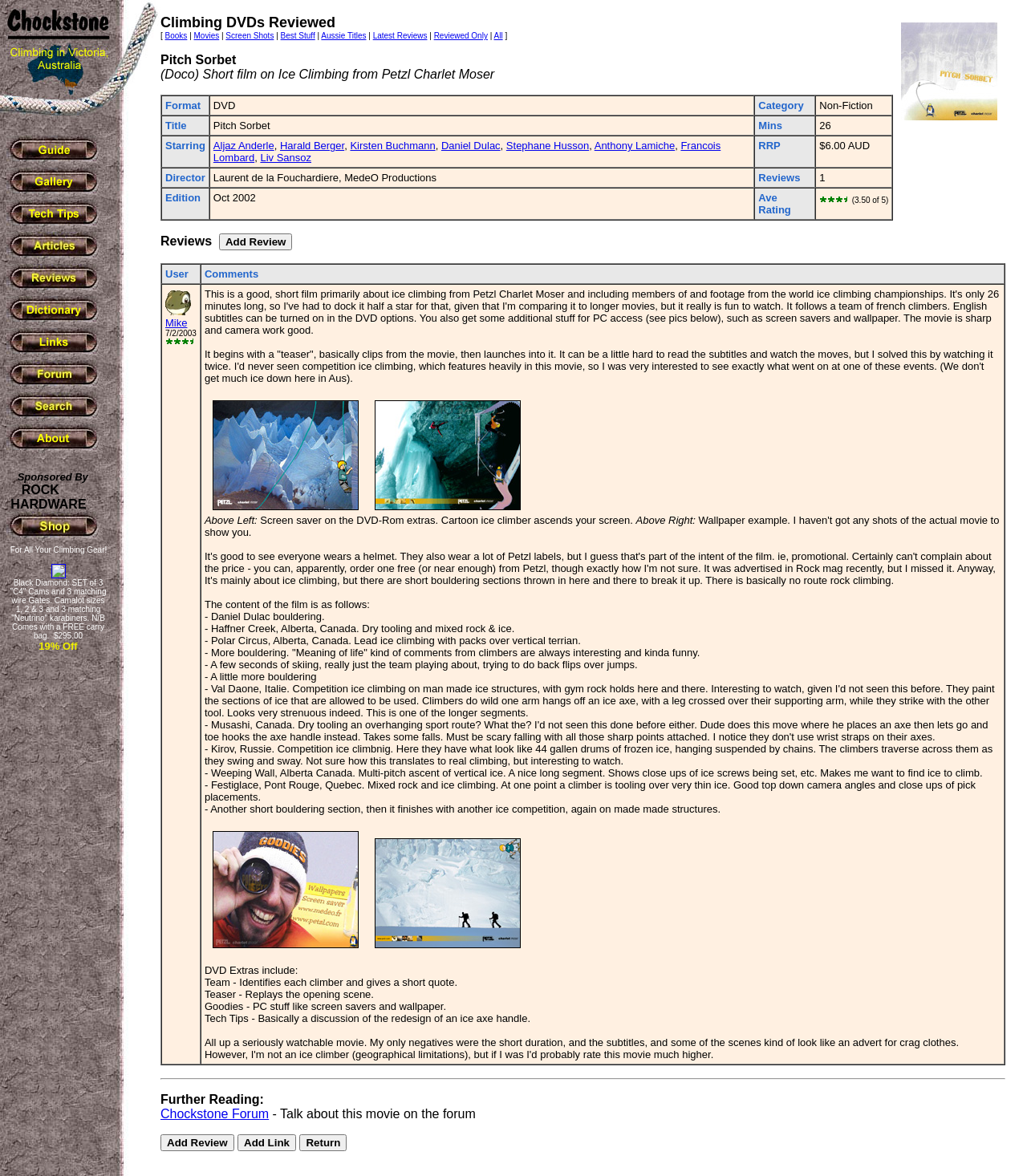Locate the bounding box of the UI element defined by this description: "parent_node: Sponsored By". The coordinates should be given as four float numbers between 0 and 1, formatted as [left, top, right, bottom].

[0.006, 0.45, 0.1, 0.462]